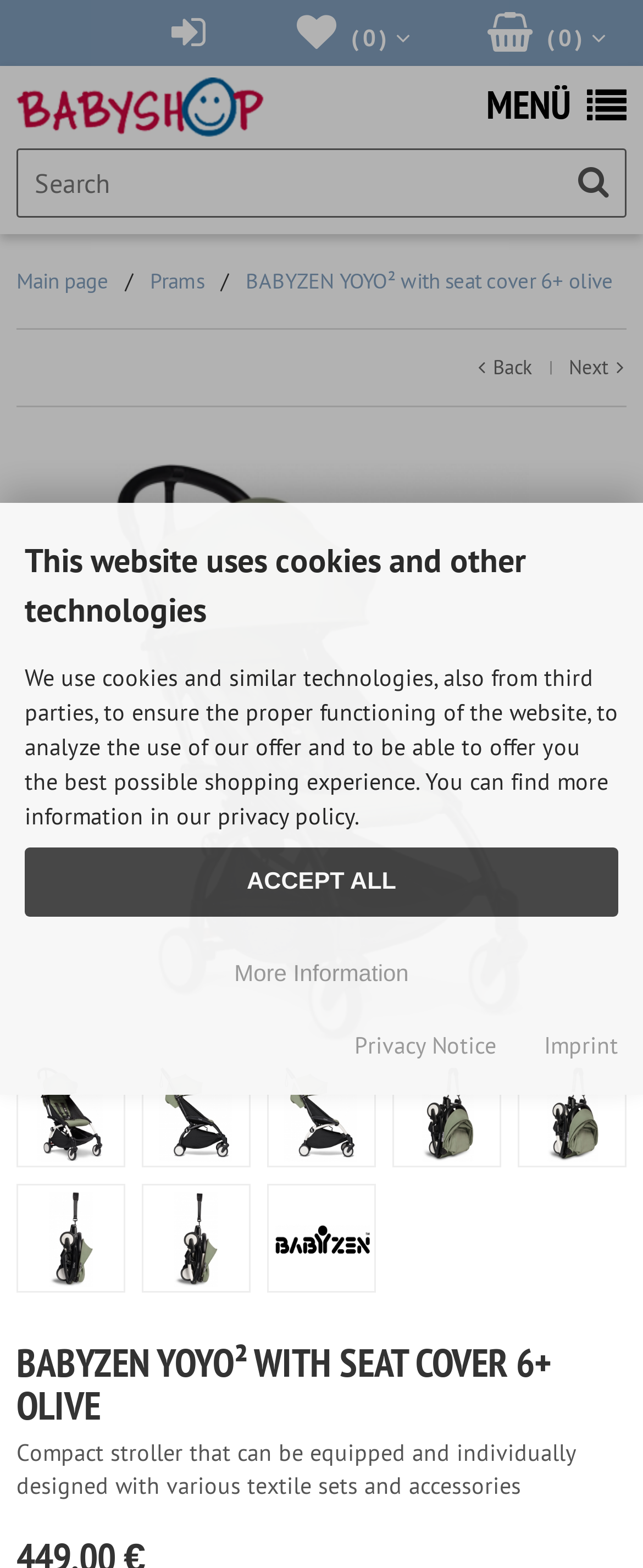From the element description Shopping cart(0), predict the bounding box coordinates of the UI element. The coordinates must be specified in the format (top-left x, top-left y, bottom-right x, bottom-right y) and should be within the 0 to 1 range.

[0.758, 0.004, 0.942, 0.037]